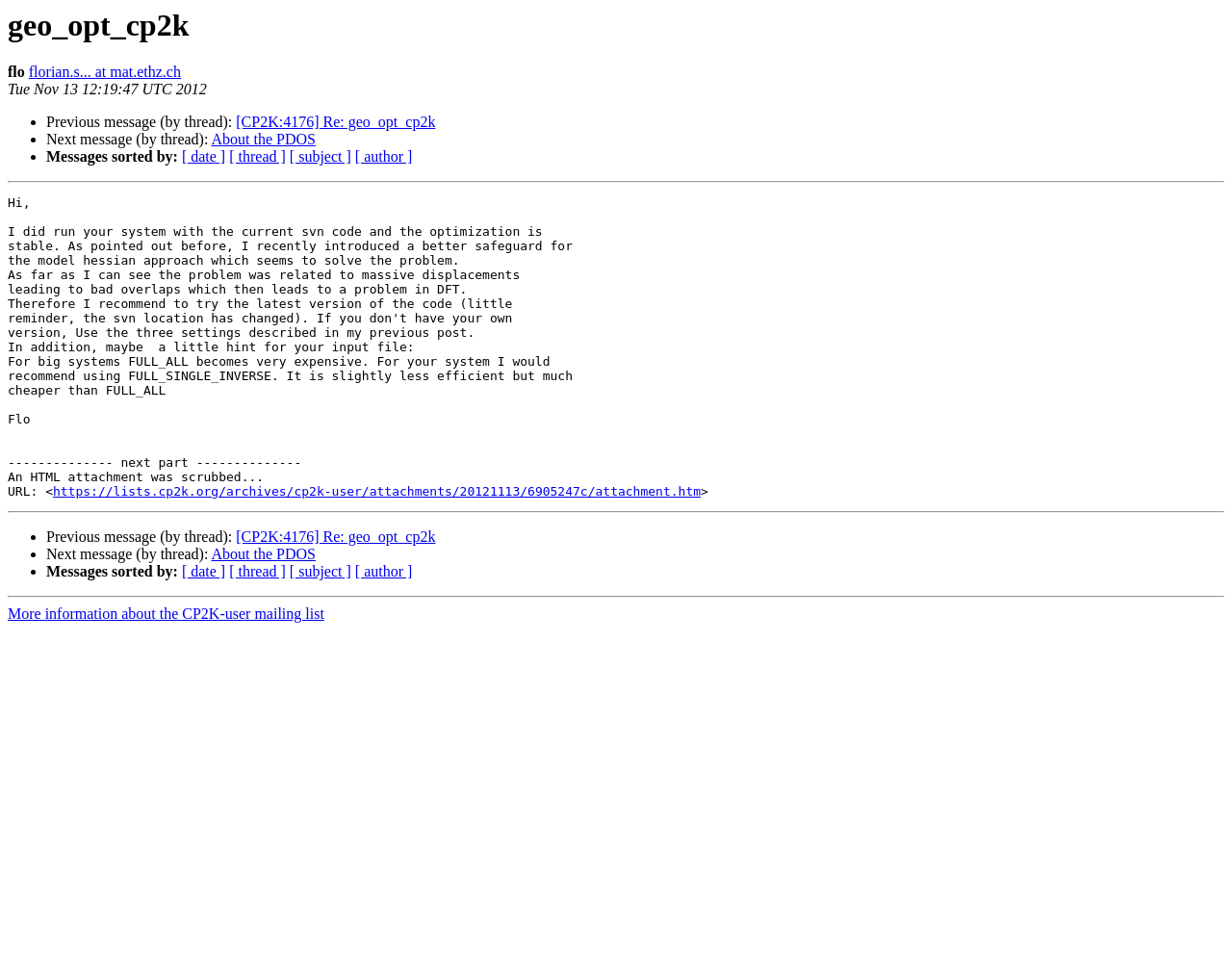Identify the bounding box coordinates of the clickable region necessary to fulfill the following instruction: "View attachment". The bounding box coordinates should be four float numbers between 0 and 1, i.e., [left, top, right, bottom].

[0.043, 0.497, 0.569, 0.512]